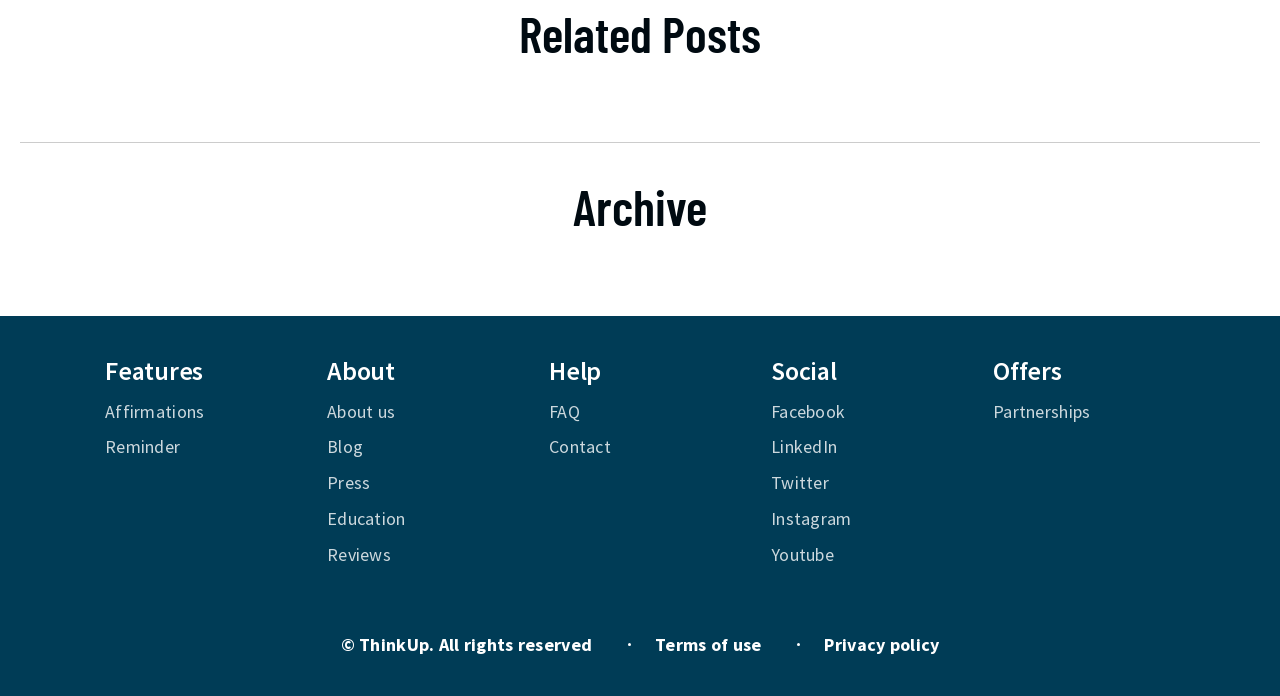Identify the bounding box coordinates necessary to click and complete the given instruction: "Contact us".

[0.429, 0.626, 0.477, 0.659]